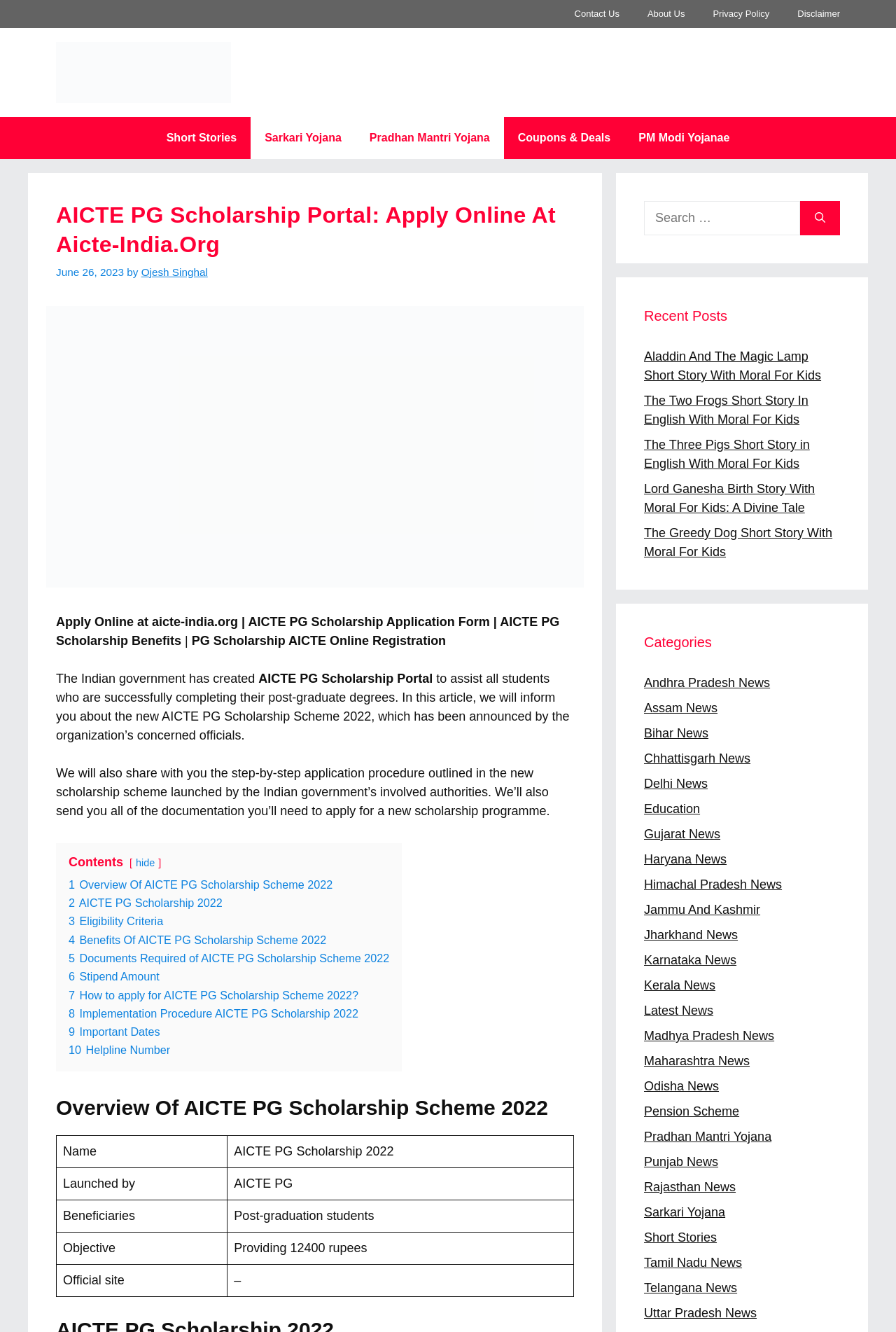Convey a detailed summary of the webpage, mentioning all key elements.

The webpage is about the AICTE PG Scholarship Portal, which is a government initiative to assist students completing their post-graduate degrees. At the top of the page, there are four links: "Contact Us", "About Us", "Privacy Policy", and "Disclaimer". Below these links, there is a banner with a link to "Rising Sunrise" and an image with the same name.

The main content of the page is divided into two sections. On the left side, there is a navigation menu with links to various categories, including "Short Stories", "Sarkari Yojana", "Pradhan Mantri Yojana", "Coupons & Deals", and "PM Modi Yojanae". Below the navigation menu, there is a heading that reads "AICTE PG Scholarship Portal: Apply Online At Aicte-India.Org". This is followed by a paragraph of text that explains the purpose of the scholarship portal.

On the right side of the page, there is a section with a heading that reads "Overview Of AICTE PG Scholarship Scheme 2022". This section contains a table with information about the scholarship scheme, including the name, launched by, beneficiaries, objective, and official site. Below the table, there are links to various sections of the article, including "Eligibility Criteria", "Benefits Of AICTE PG Scholarship Scheme 2022", "Documents Required", and "How to apply for AICTE PG Scholarship Scheme 2022?".

In the middle of the page, there is a search box with a button that reads "Search". Below the search box, there is a section with a heading that reads "Recent Posts", which lists several short stories with moral lessons for kids. Further down the page, there is a section with a heading that reads "Categories", which lists various categories of news, including "Andhra Pradesh News", "Assam News", "Bihar News", and others.

Overall, the webpage provides information about the AICTE PG Scholarship Portal and offers resources for students completing their post-graduate degrees.